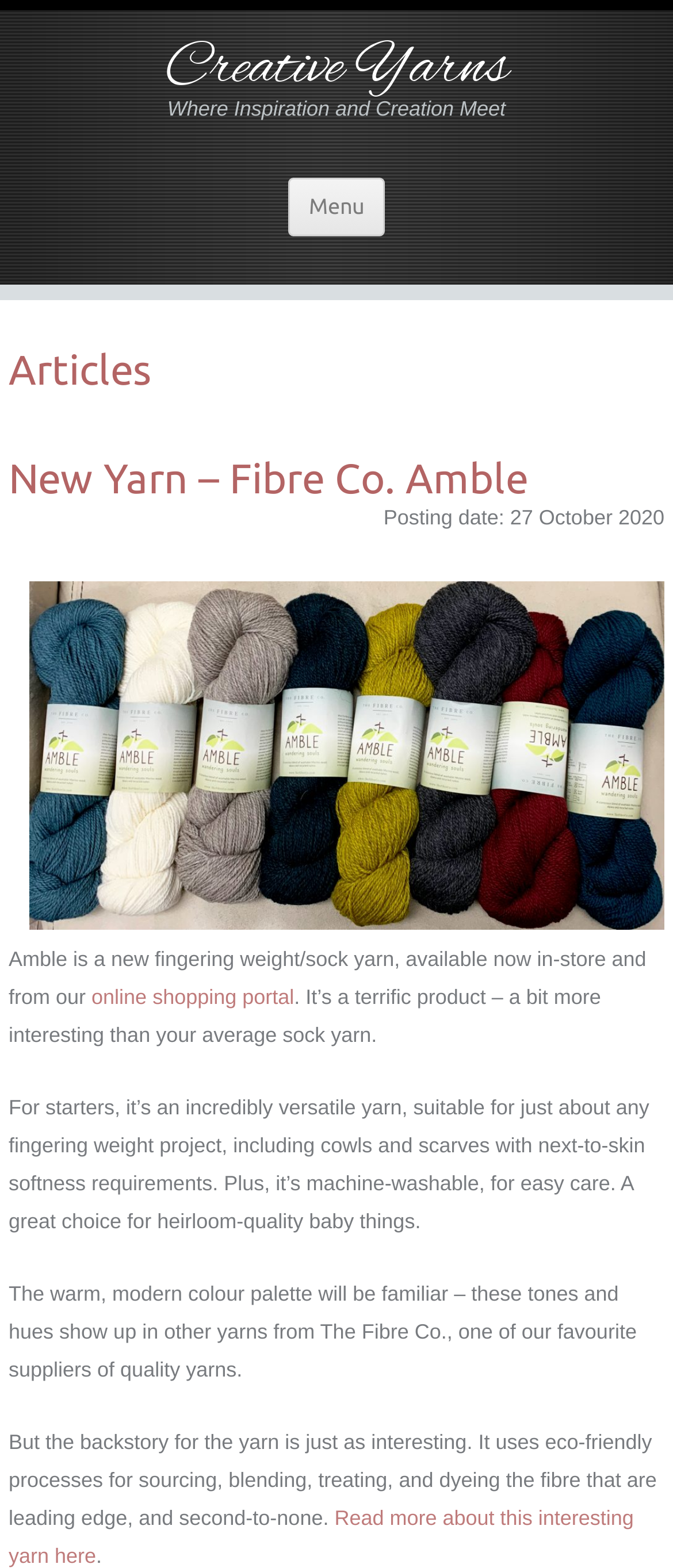Is the yarn Amble machine-washable?
Using the information presented in the image, please offer a detailed response to the question.

From the text 'Plus, it’s machine-washable, for easy care.' with bounding box coordinates [0.013, 0.699, 0.965, 0.787], we can infer that the yarn Amble is machine-washable.